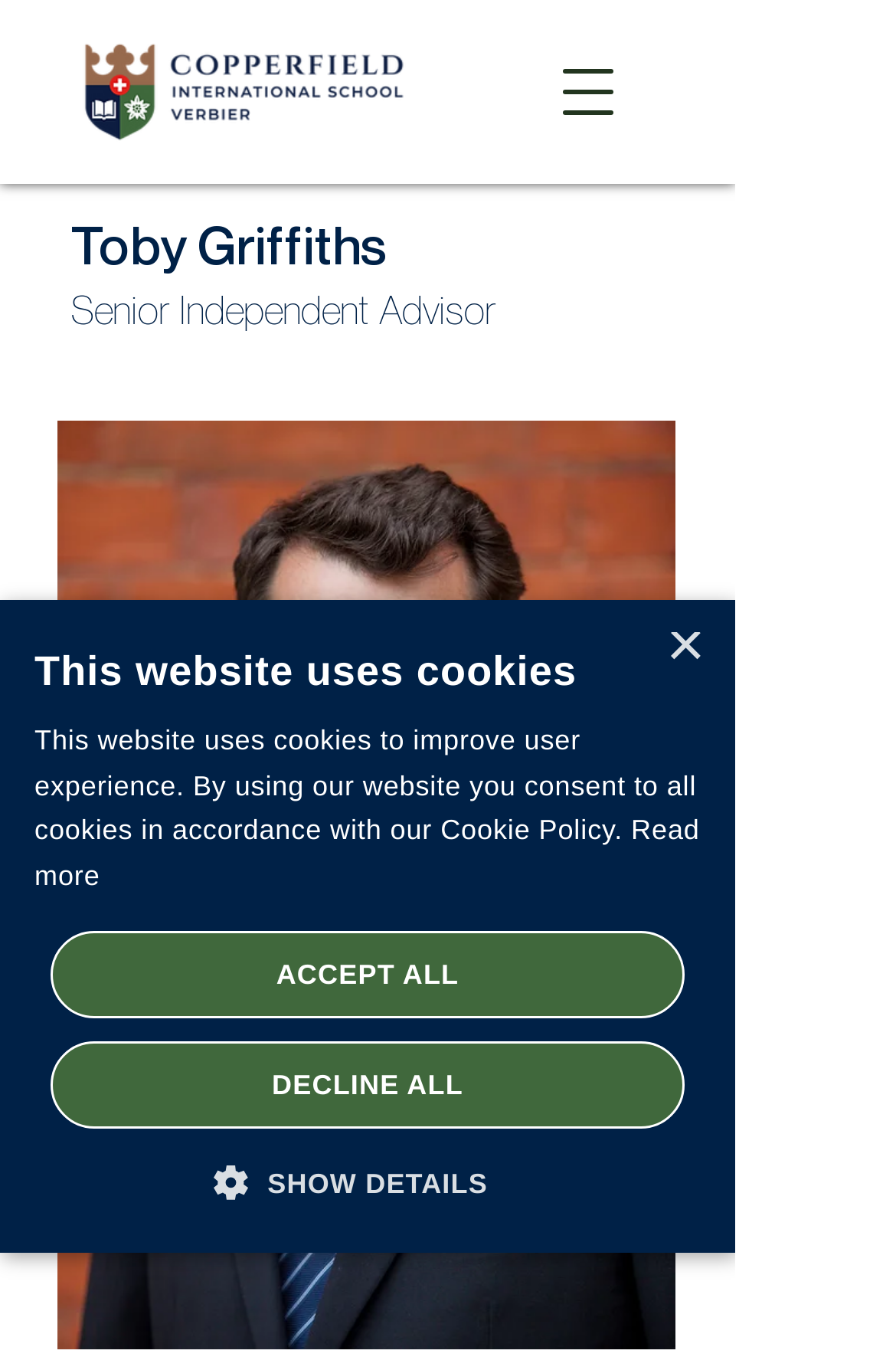Determine the bounding box coordinates for the area you should click to complete the following instruction: "Open Facebook page".

None